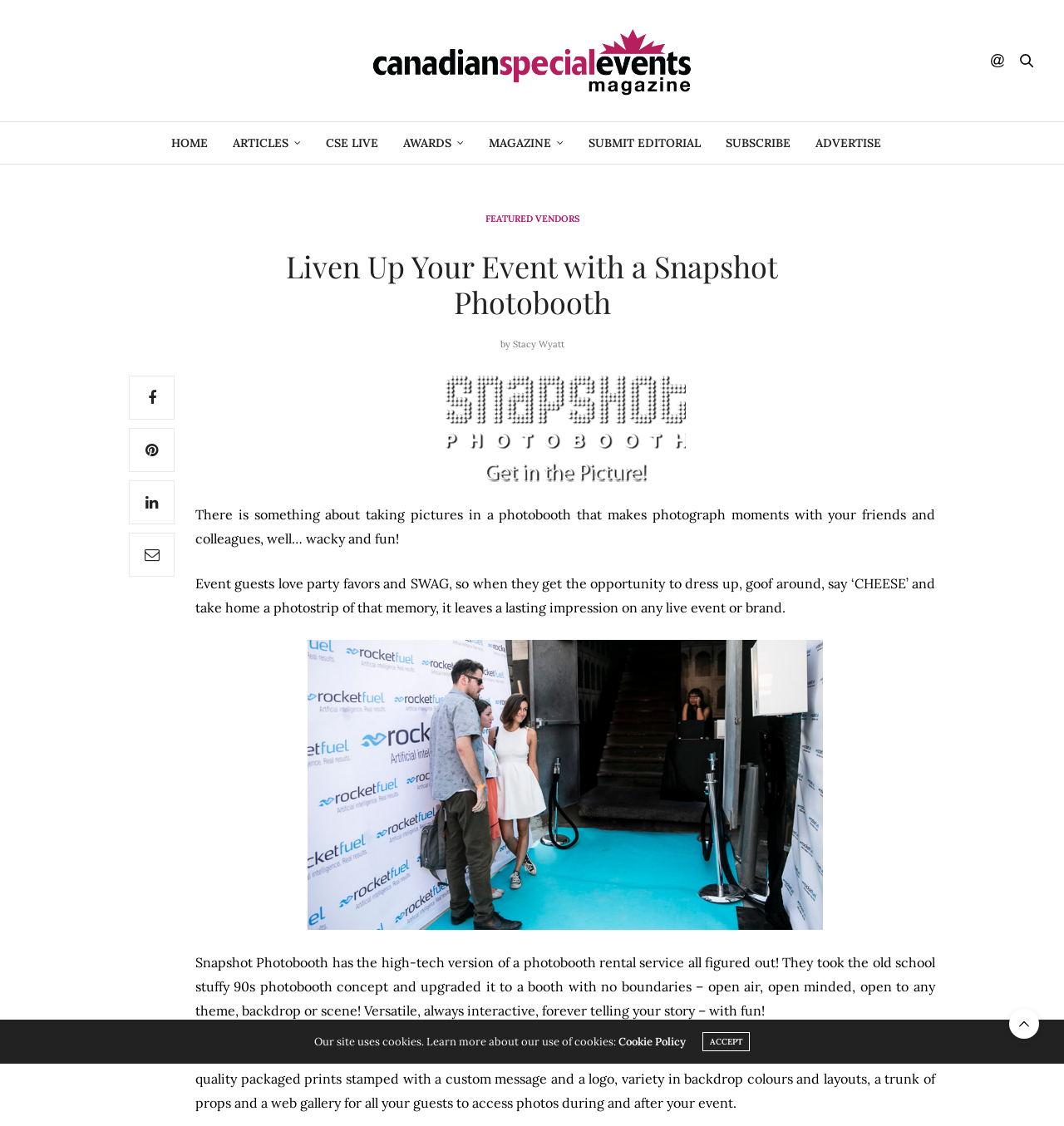Determine the bounding box coordinates for the area you should click to complete the following instruction: "Explore Mobile Home Loans".

None